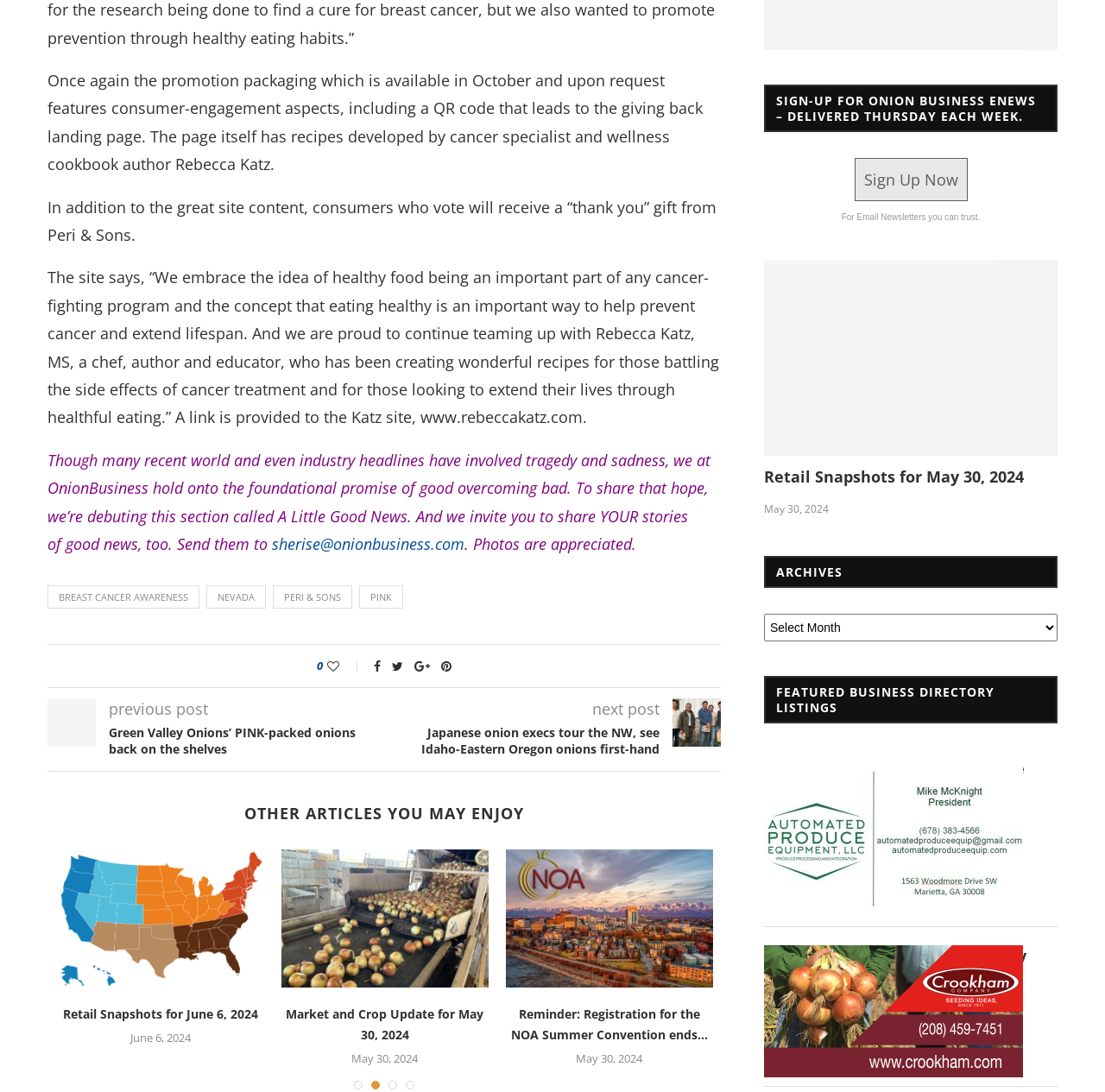Can you give a detailed response to the following question using the information from the image? What type of content is listed in the 'OTHER ARTICLES YOU MAY ENJOY' section?

The 'OTHER ARTICLES YOU MAY ENJOY' section appears to list news articles related to the onion business and agriculture, with links to articles such as 'USDA Seeks Public Input on New Greenhouse Gas Program' and 'Farm Bureau Statement on House Farm Bill Markup'.